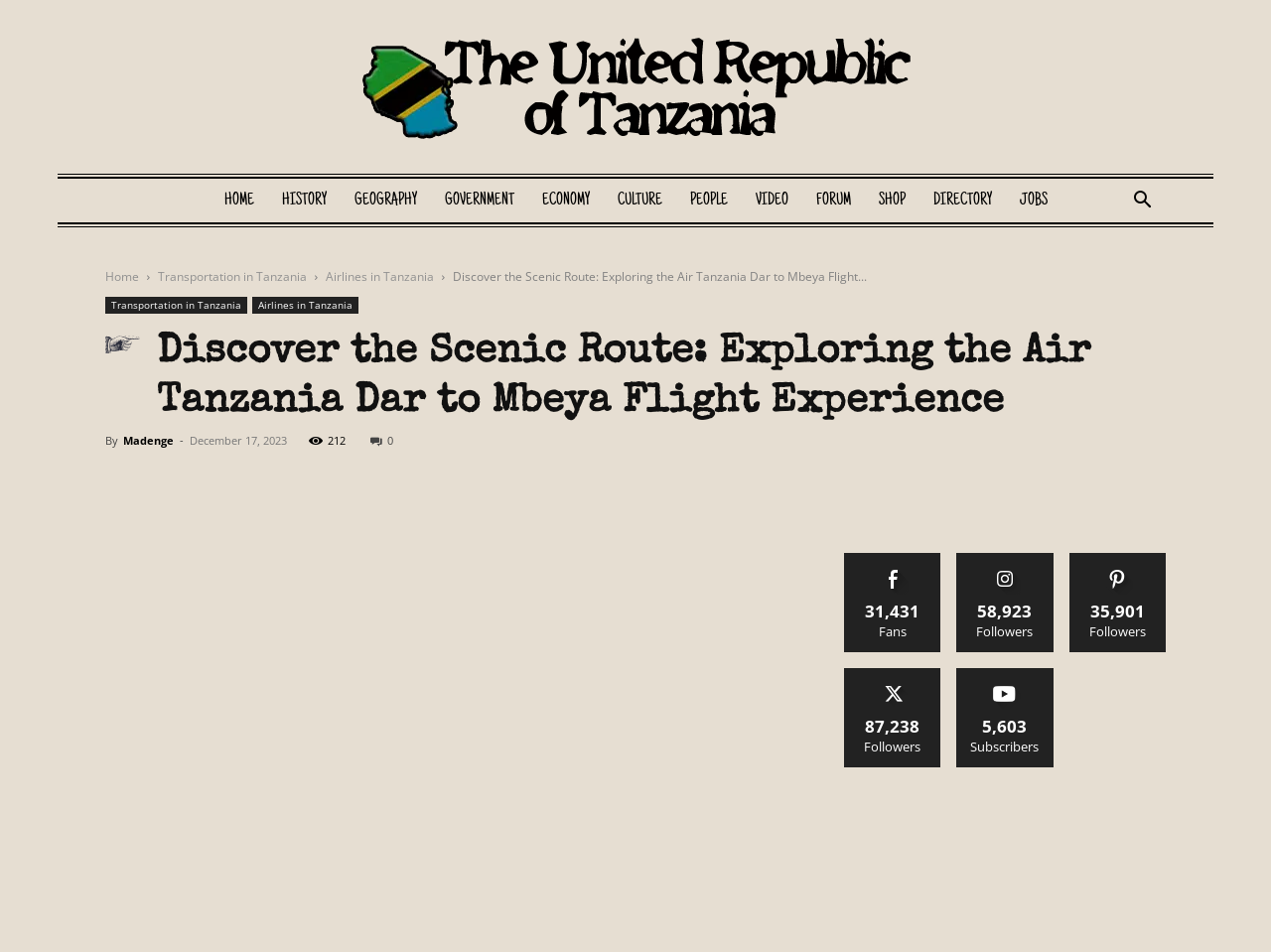Determine the bounding box coordinates for the clickable element to execute this instruction: "Click on the 'LIKE' button". Provide the coordinates as four float numbers between 0 and 1, i.e., [left, top, right, bottom].

[0.693, 0.581, 0.711, 0.596]